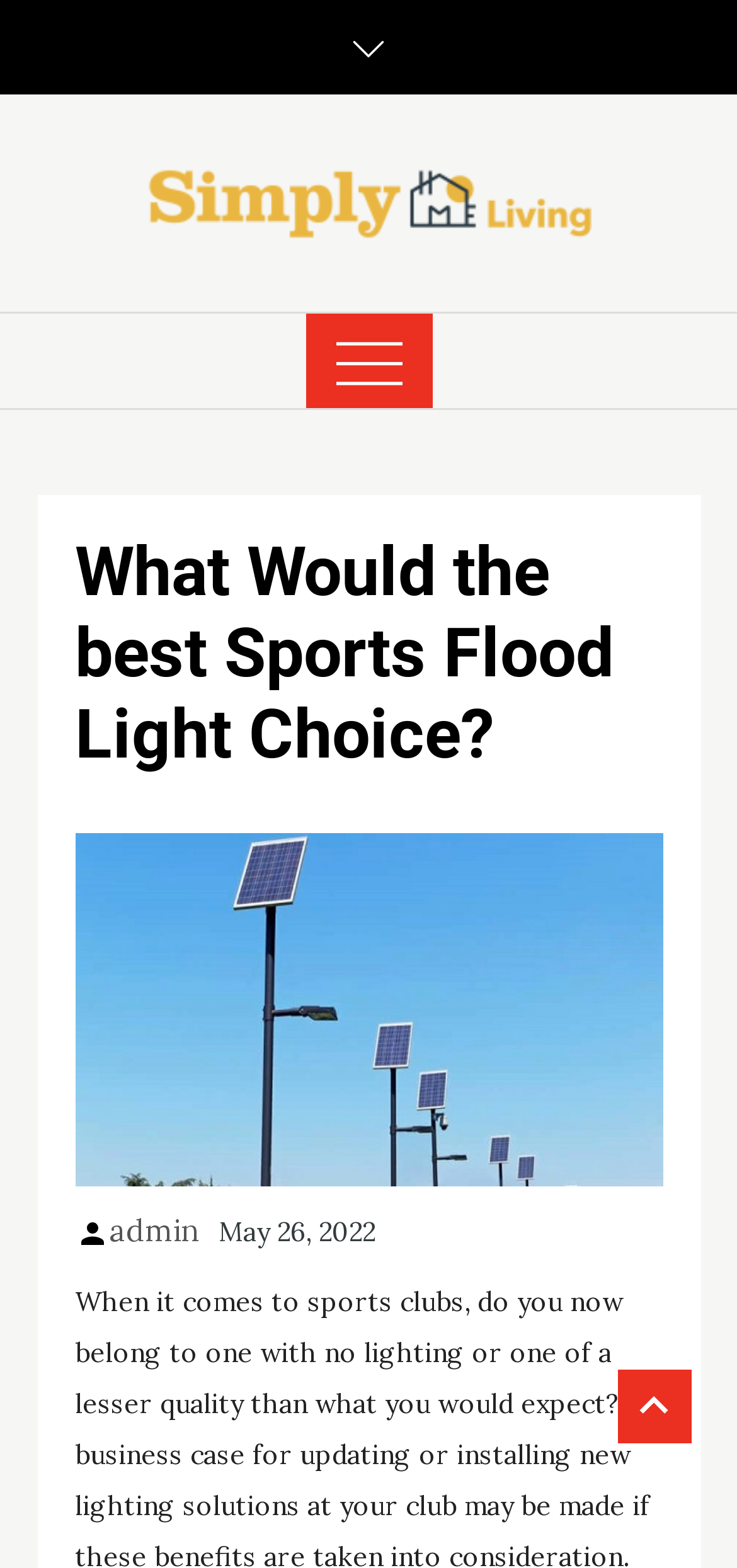Given the element description May 26, 2022May 26, 2022, predict the bounding box coordinates for the UI element in the webpage screenshot. The format should be (top-left x, top-left y, bottom-right x, bottom-right y), and the values should be between 0 and 1.

[0.296, 0.772, 0.509, 0.796]